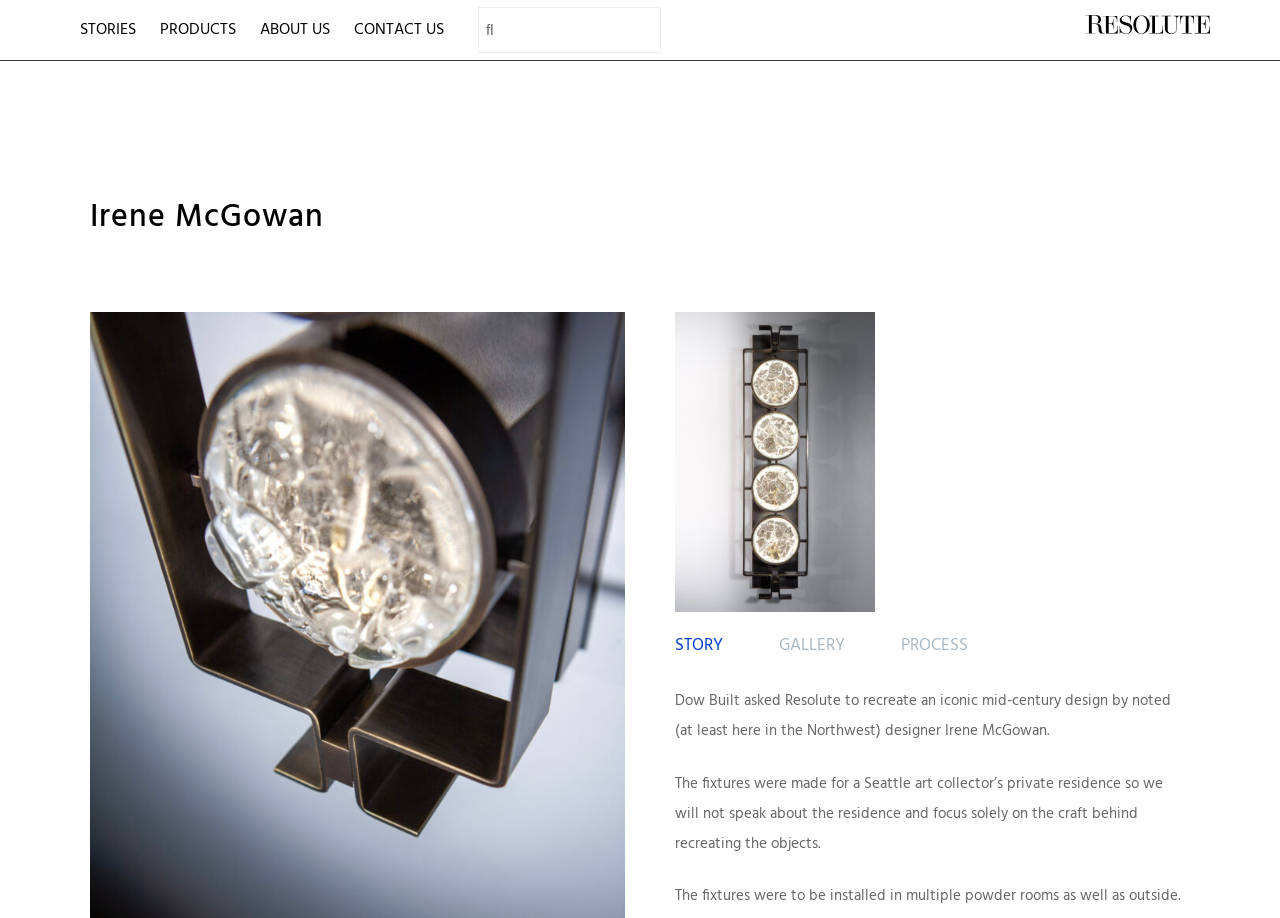What is the first menu item?
Look at the screenshot and give a one-word or phrase answer.

STORIES